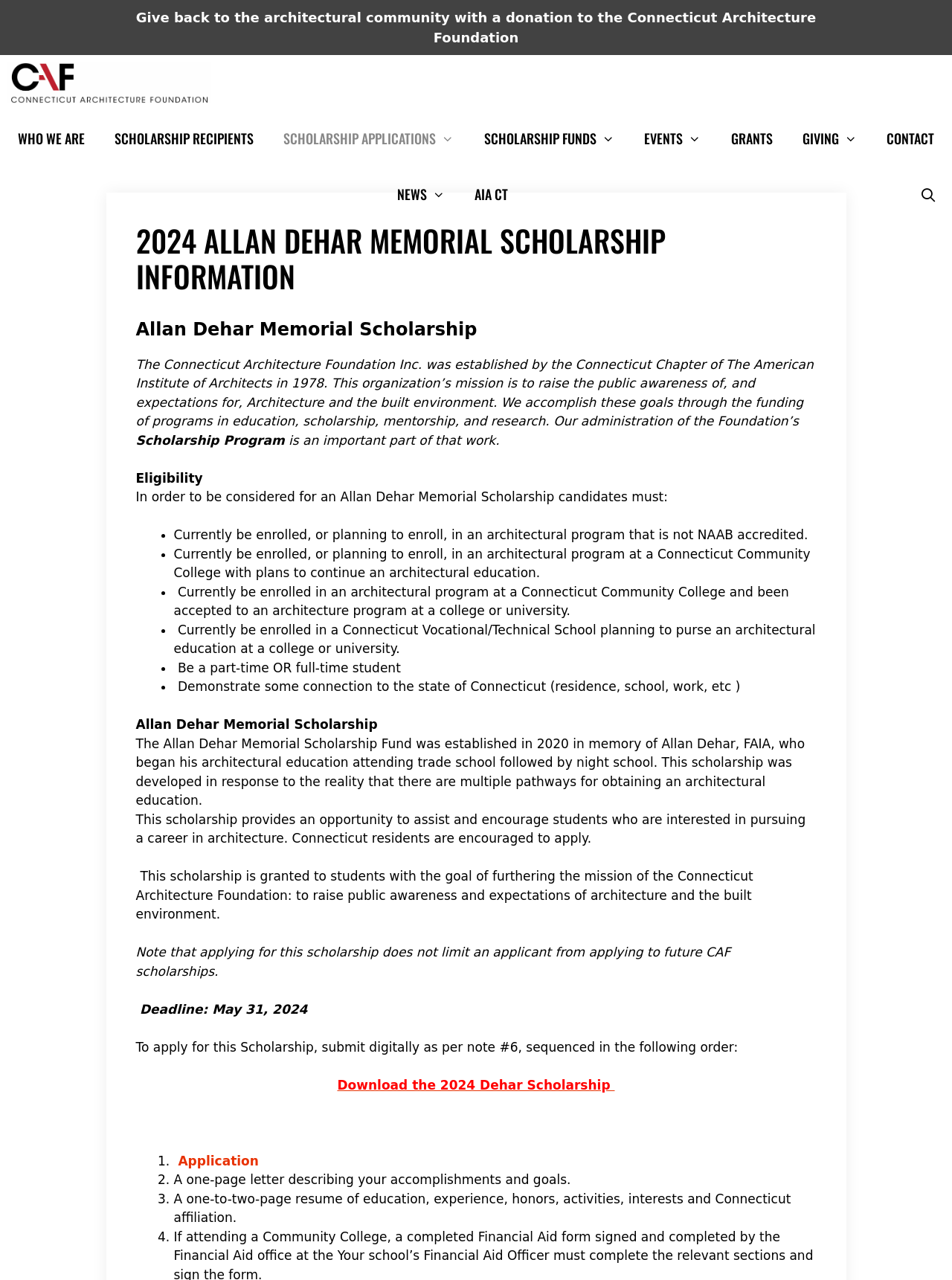What is the name of the scholarship?
Using the image, answer in one word or phrase.

Allan Dehar Memorial Scholarship